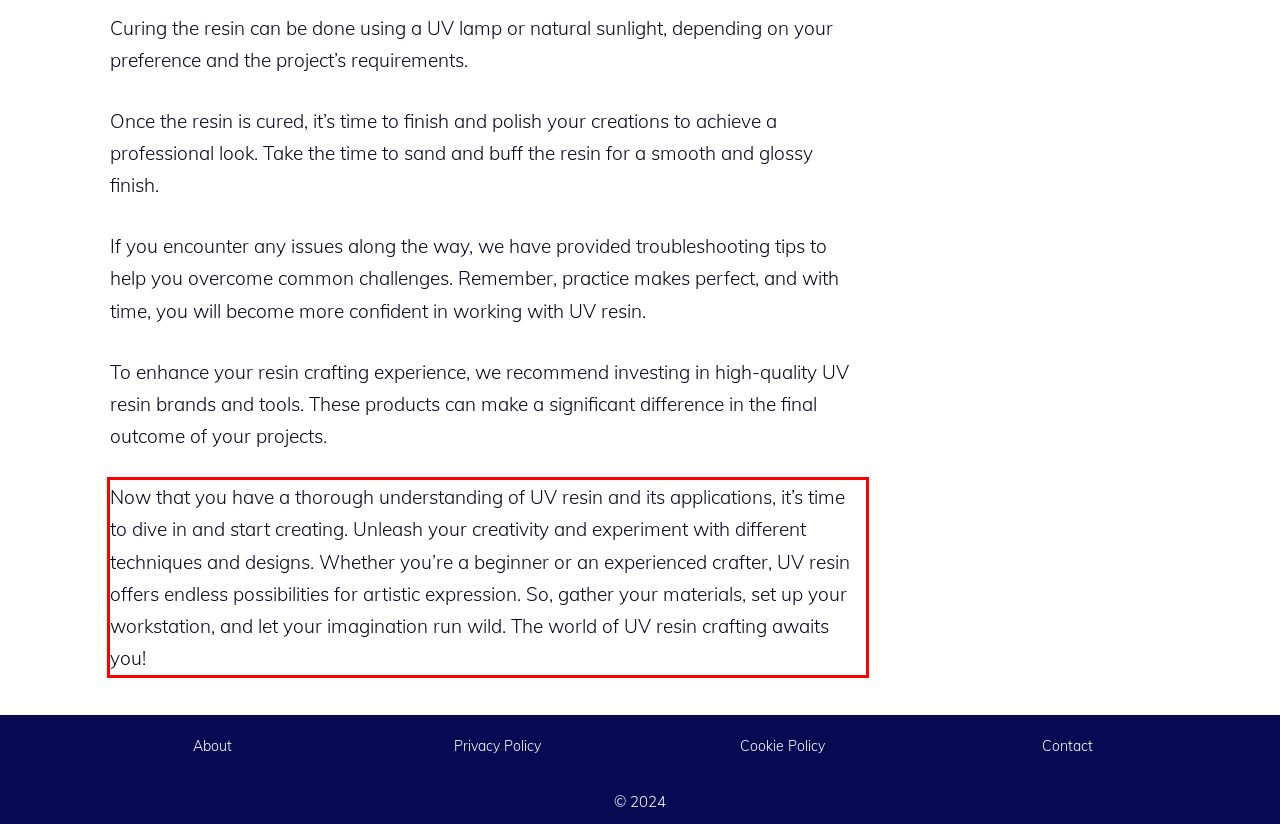Examine the screenshot of the webpage, locate the red bounding box, and generate the text contained within it.

Now that you have a thorough understanding of UV resin and its applications, it’s time to dive in and start creating. Unleash your creativity and experiment with different techniques and designs. Whether you’re a beginner or an experienced crafter, UV resin offers endless possibilities for artistic expression. So, gather your materials, set up your workstation, and let your imagination run wild. The world of UV resin crafting awaits you!